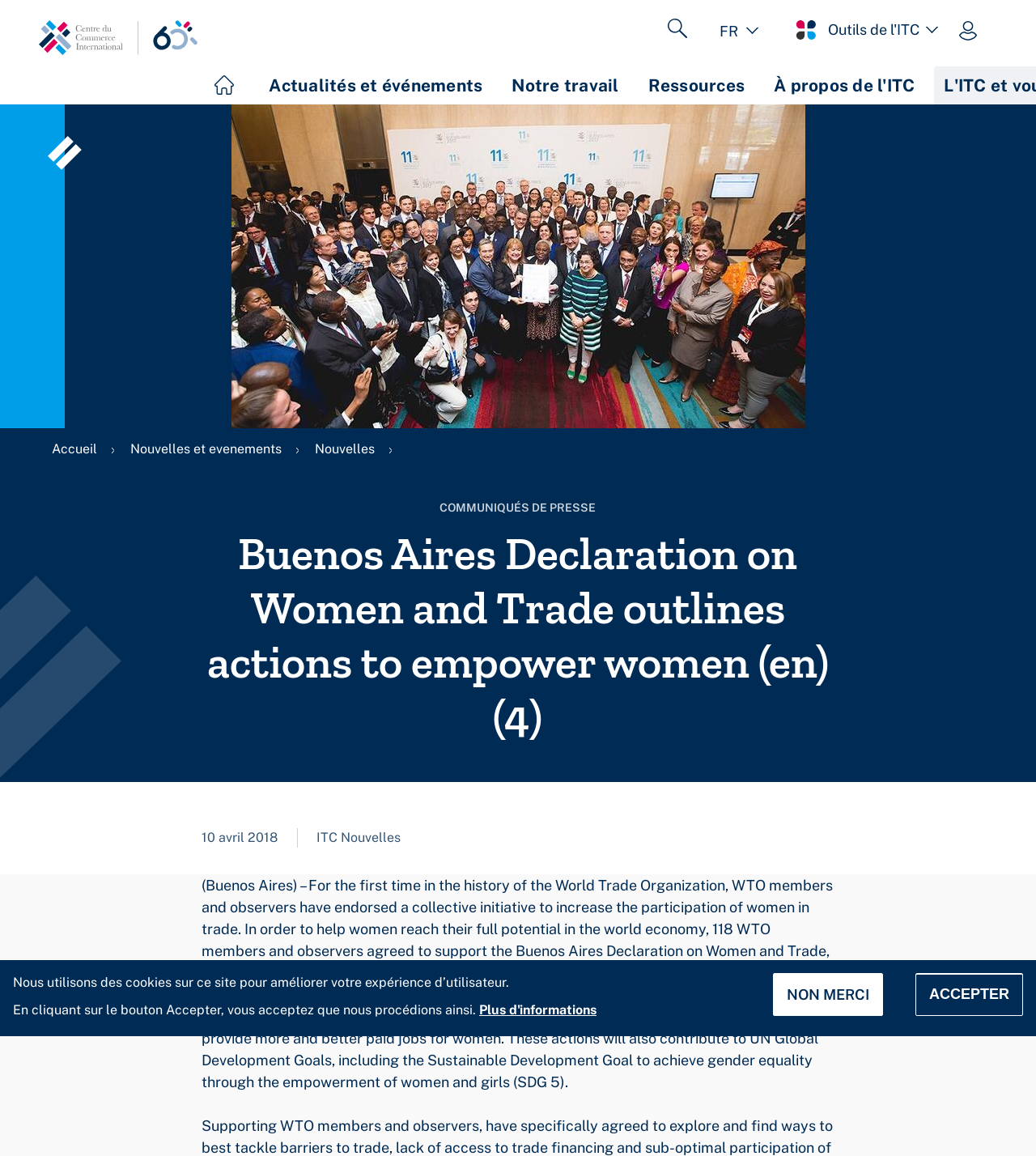Answer the question below with a single word or a brief phrase: 
What is the date of the news article?

10 avril 2018